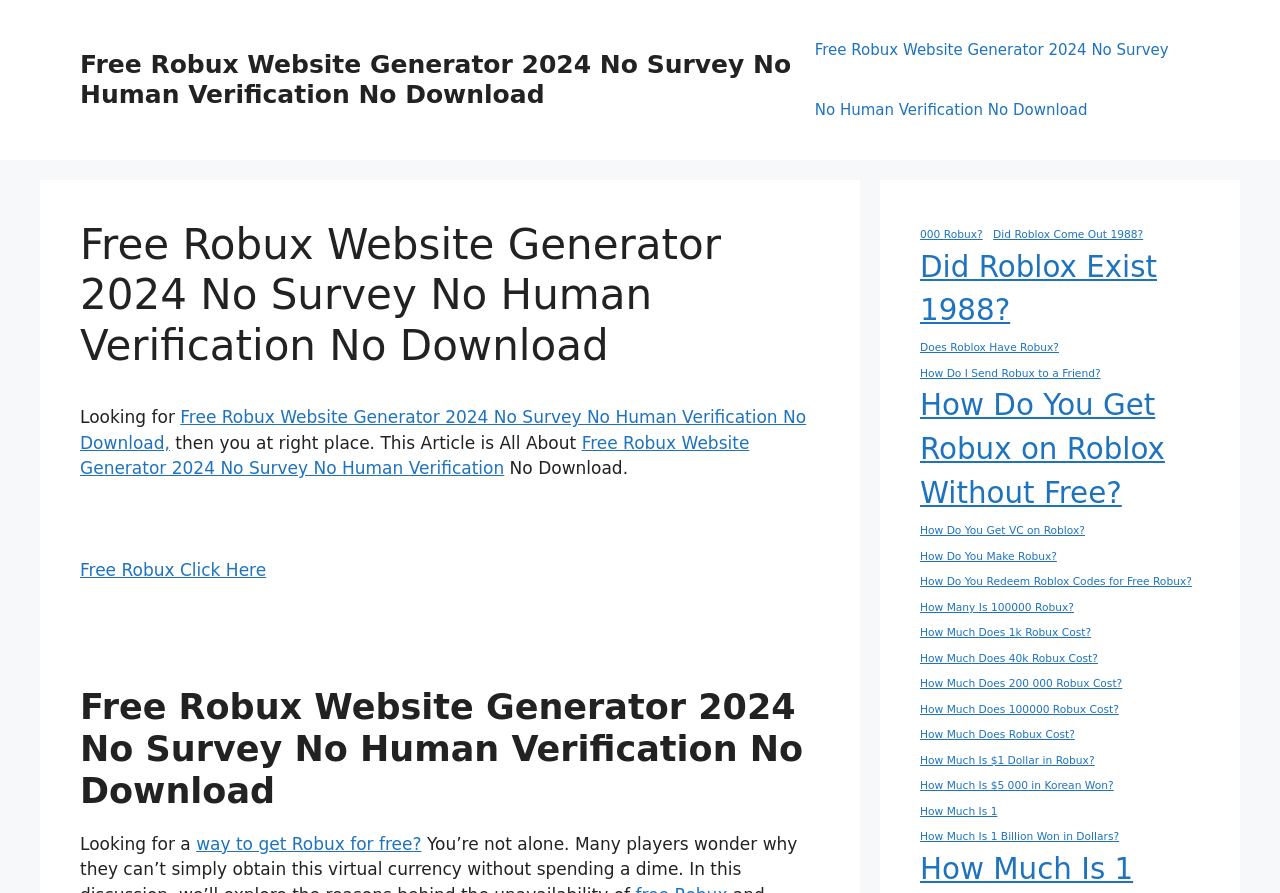What is the website about?
Using the visual information, respond with a single word or phrase.

Free Robux Website Generator